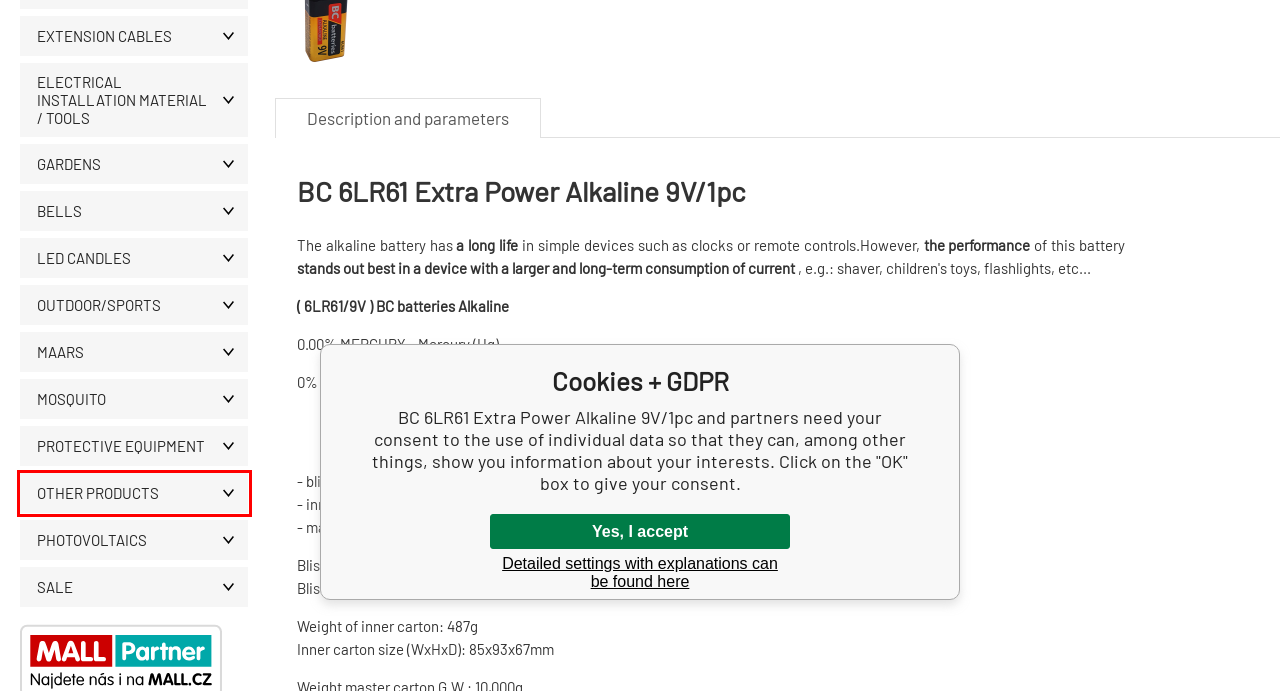Using the screenshot of a webpage with a red bounding box, pick the webpage description that most accurately represents the new webpage after the element inside the red box is clicked. Here are the candidates:
A. MAARS | BATERIECENTRUM.cz
B. Seasonal goods | BATERIECENTRUM.cz
C. LED candles | BATERIECENTRUM.cz
D. SALE | BATERIECENTRUM.cz
E. Repellents | BATERIECENTRUM.cz
F. Photovoltaics
G. Garden | BATERIECENTRUM.cz
H. Outdoor-Sport | BATERIECENTRUM.cz

B